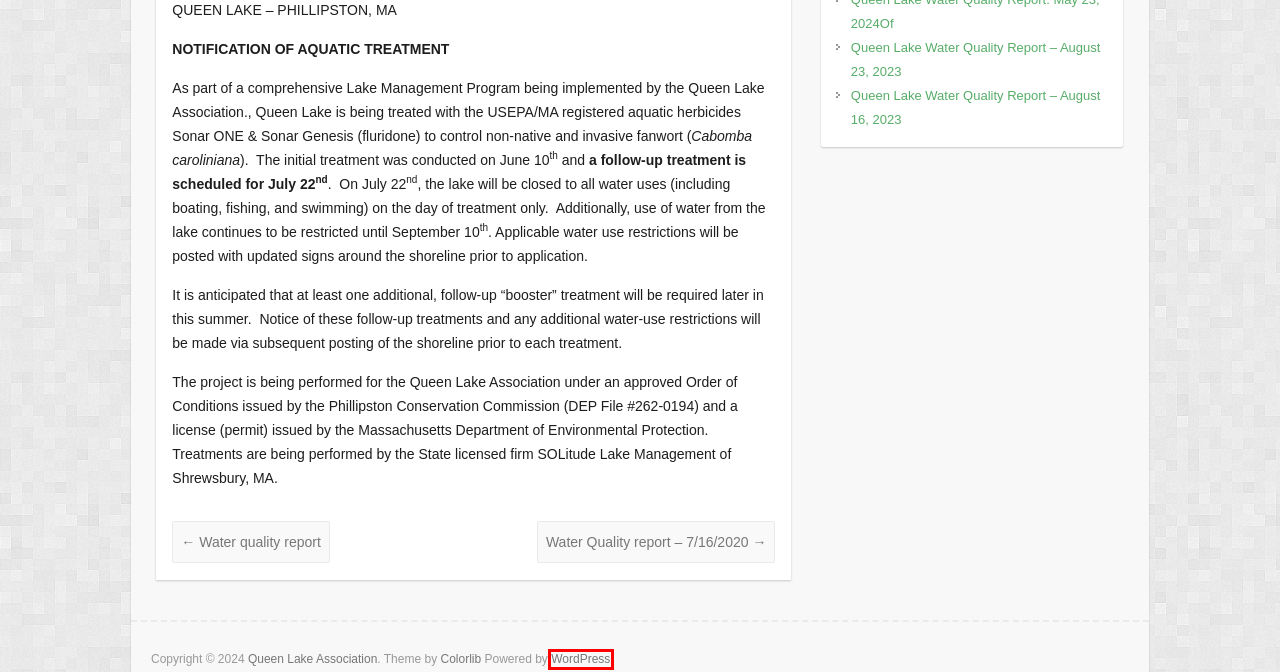You’re provided with a screenshot of a webpage that has a red bounding box around an element. Choose the best matching webpage description for the new page after clicking the element in the red box. The options are:
A. About Us – Queen Lake Association
B. Water Quality report – 7/16/2020 – Queen Lake Association
C. Community – Queen Lake Association
D. Queen Lake Water Quality Report – August 23, 2023 – Queen Lake Association
E. Queen Lake Water Quality Report – August 16, 2023 – Queen Lake Association
F. Blog Tool, Publishing Platform, and CMS – WordPress.org
G. Water quality report – Queen Lake Association
H. Travelify - Awesome & Responsive Free Travel WordPress Theme - Colorlib

F